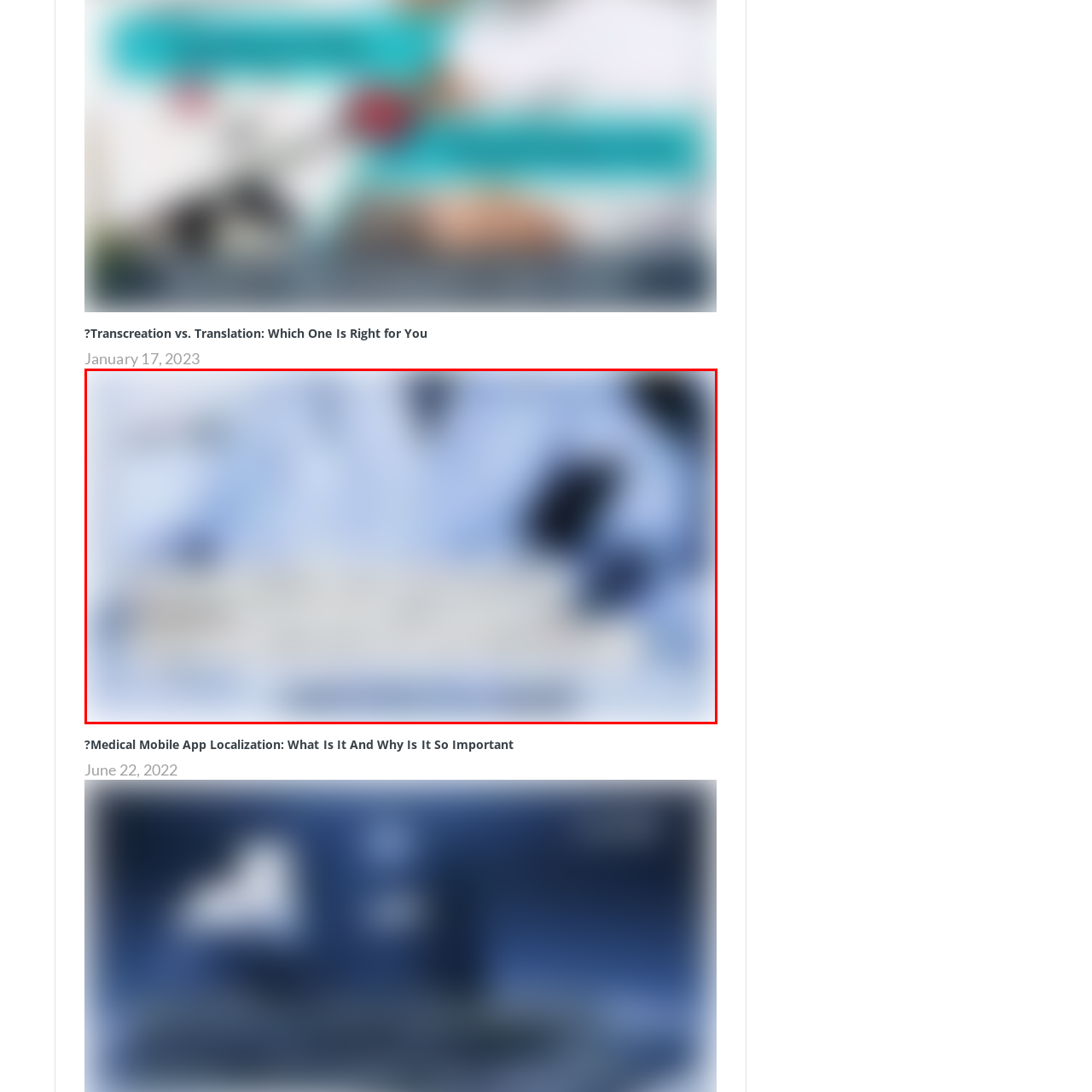Look at the image marked by the red box and respond with a single word or phrase: What is the main topic of the article?

Transcreation vs. Translation